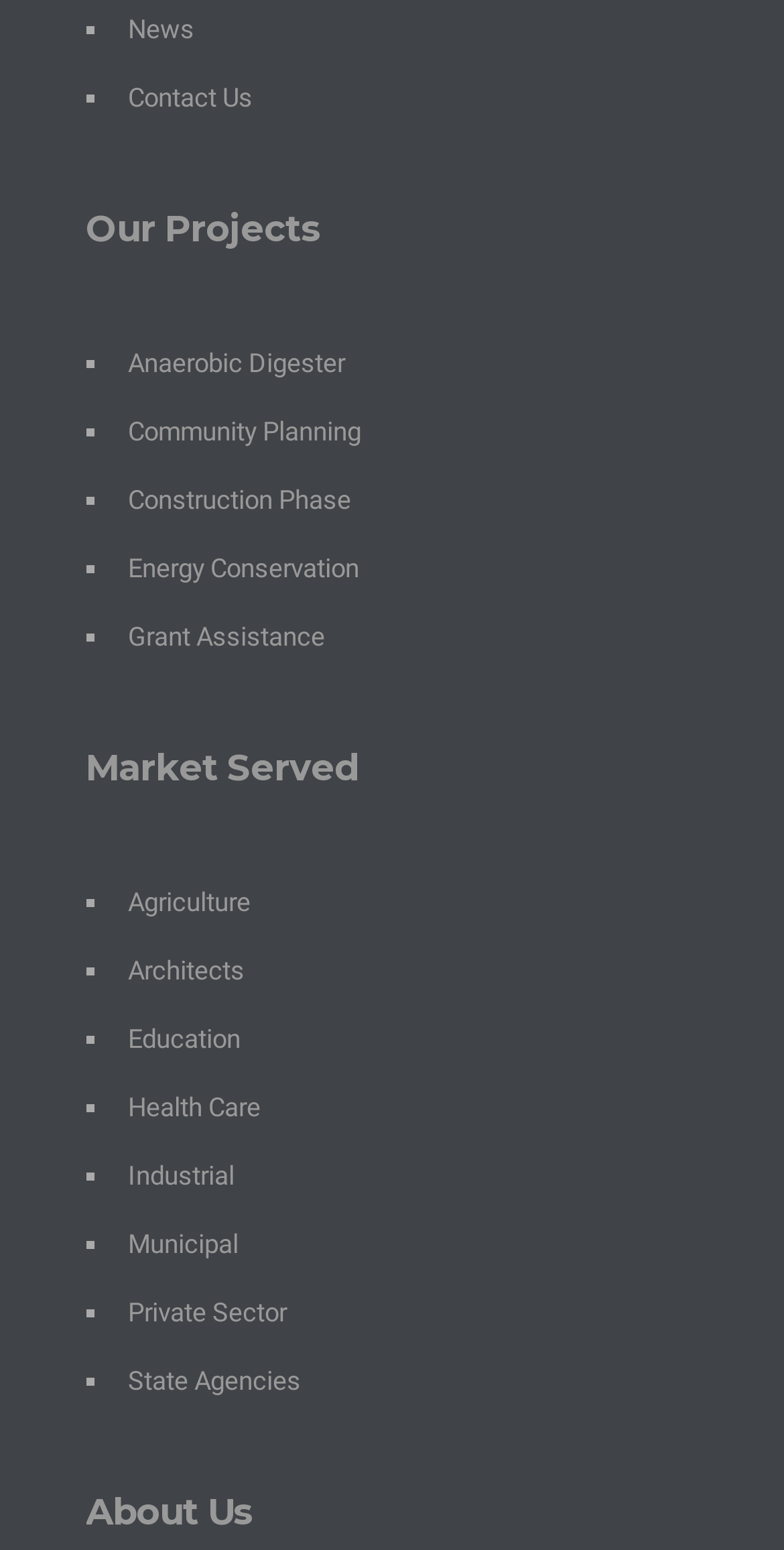Respond to the following question using a concise word or phrase: 
How many markets are served?

9